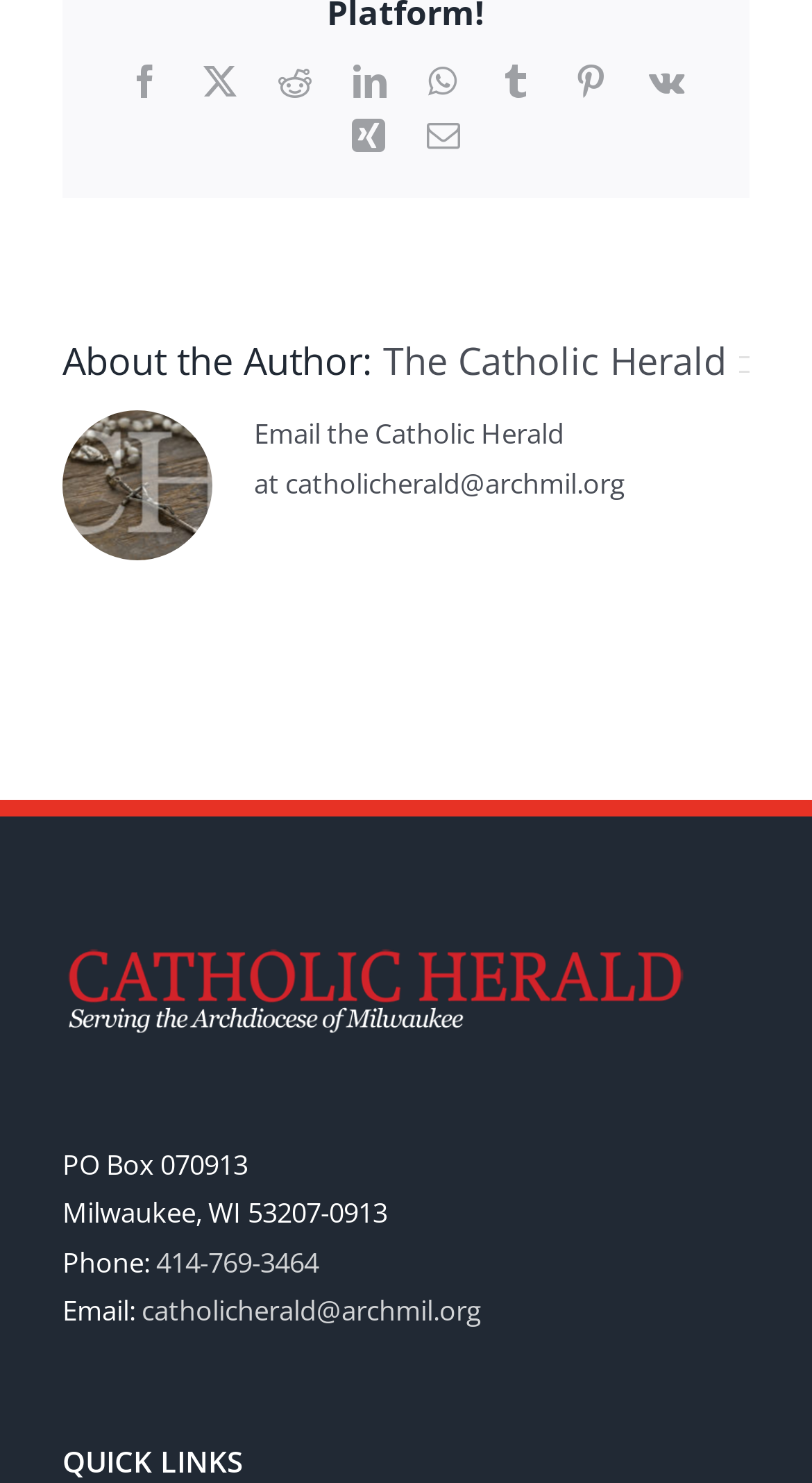Find the bounding box coordinates of the UI element according to this description: "Reddit".

[0.342, 0.043, 0.383, 0.066]